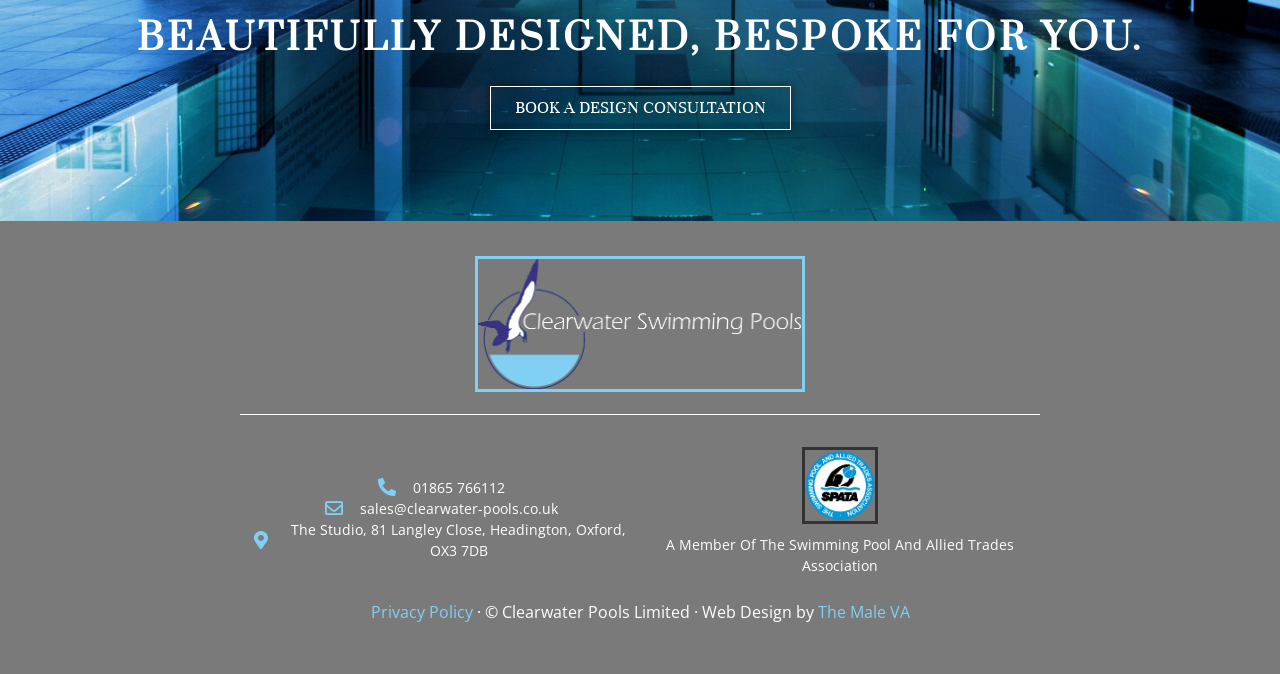What is the company's email address?
Give a detailed explanation using the information visible in the image.

I found the company's email address by looking at the link element with the text 'sales@clearwater-pools.co.uk' located at the bottom of the page.